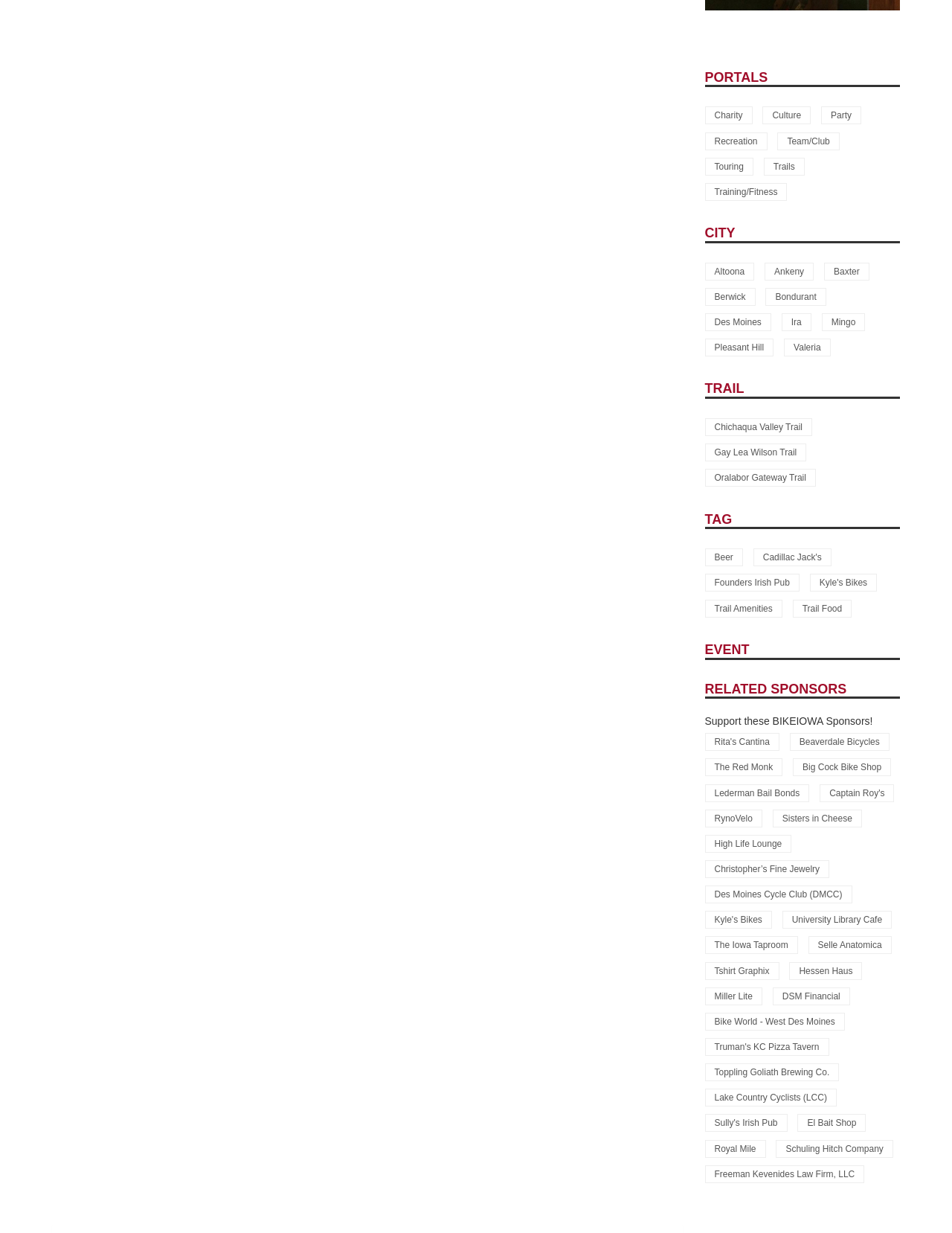What is the name of the first trail listed under TRAIL?
From the screenshot, supply a one-word or short-phrase answer.

Chichaqua Valley Trail